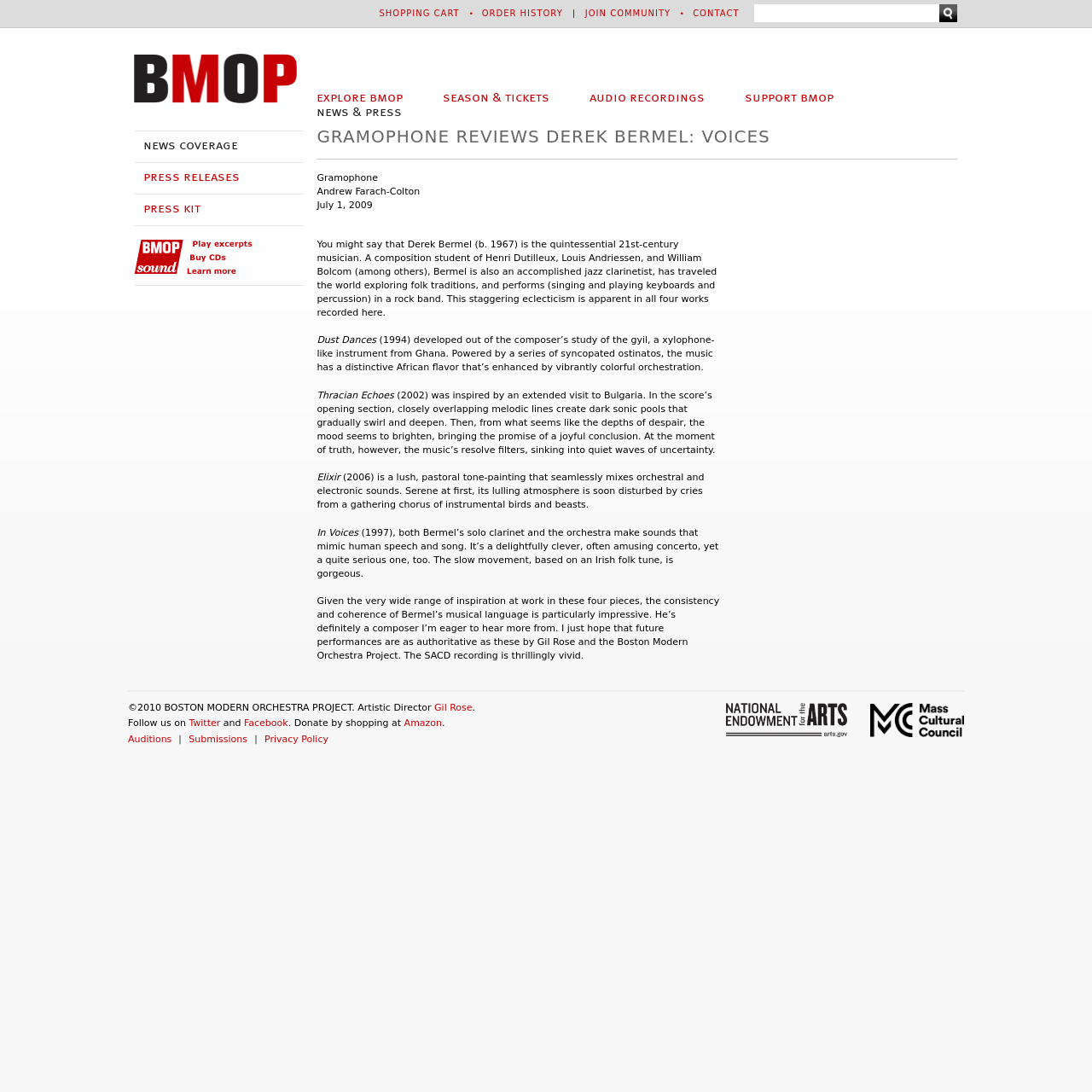Please specify the bounding box coordinates of the clickable region to carry out the following instruction: "Jump to navigation". The coordinates should be four float numbers between 0 and 1, in the format [left, top, right, bottom].

[0.0, 0.0, 1.0, 0.005]